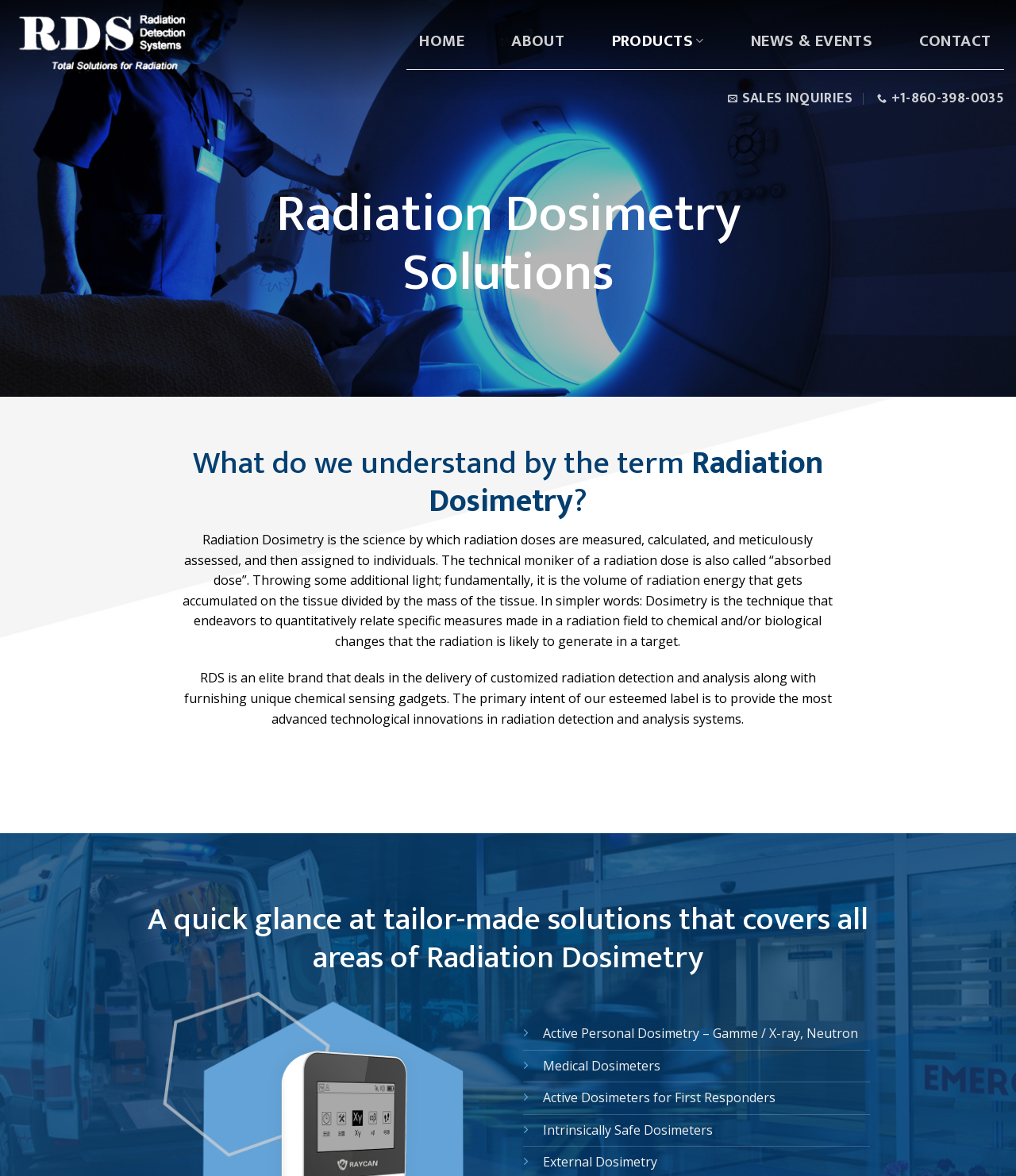Look at the image and answer the question in detail:
What is the main service provided by RDS?

Based on the webpage content, RDS provides radiation dosimetry solutions, which is the science of measuring, calculating, and assessing radiation doses. This is evident from the heading 'Radiation Dosimetry Solutions' and the description of radiation dosimetry in the webpage.